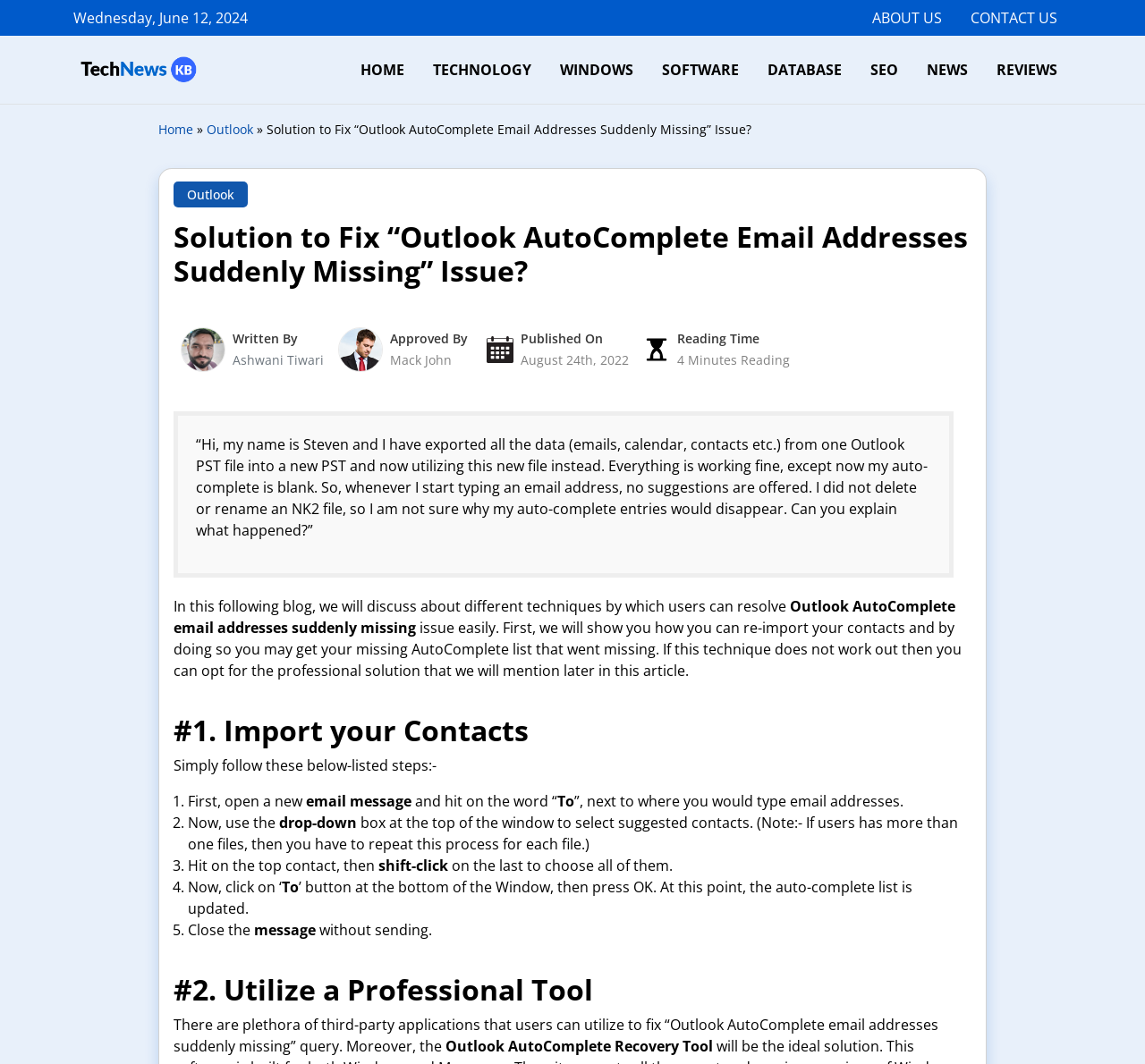Please identify the bounding box coordinates of the area I need to click to accomplish the following instruction: "Click on the 'Outlook' link".

[0.18, 0.113, 0.221, 0.129]